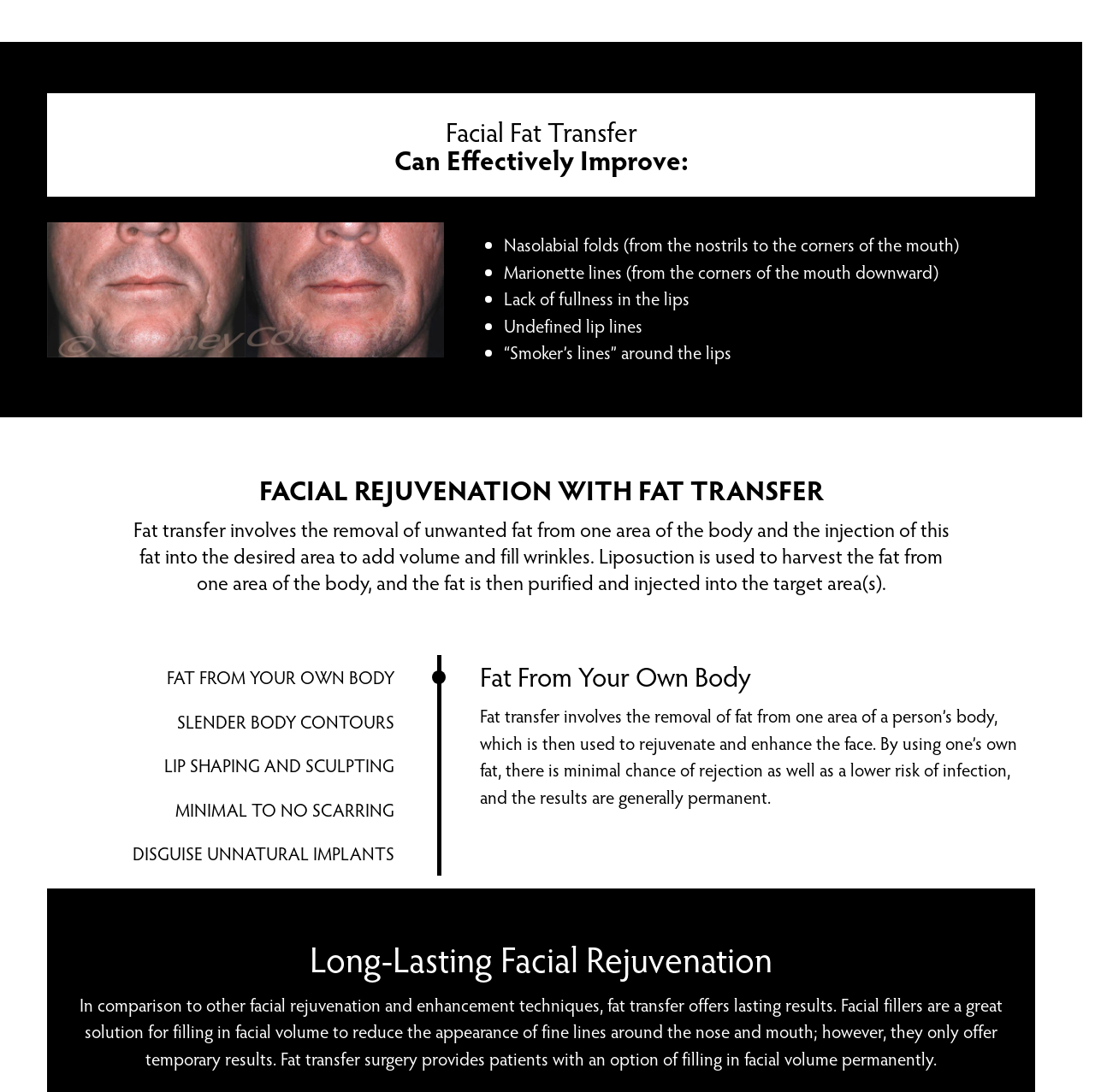Determine the bounding box coordinates for the UI element matching this description: "Minimal to No Scarring".

[0.031, 0.721, 0.399, 0.761]